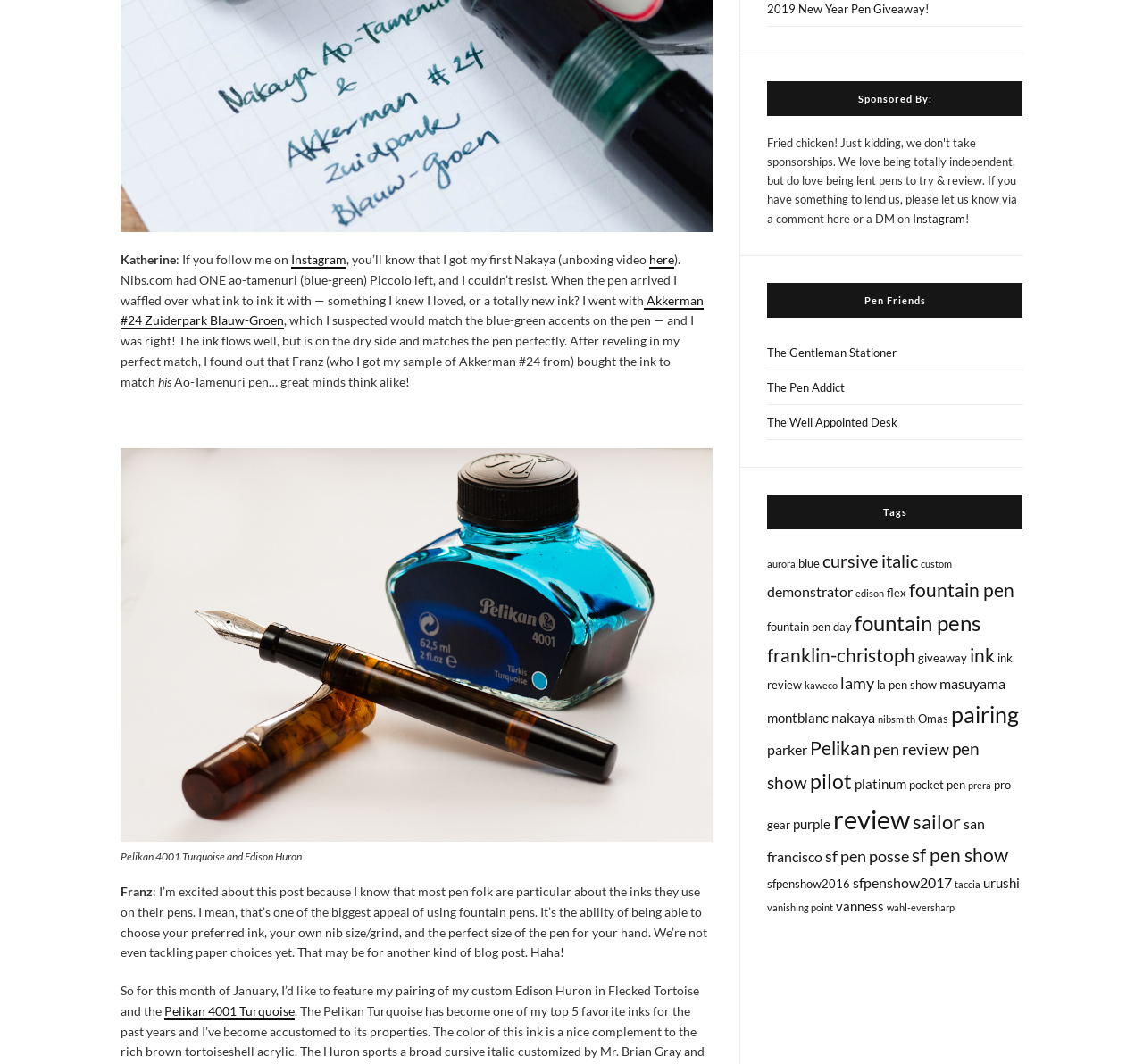Provide a one-word or brief phrase answer to the question:
What is the name of the fountain pen day mentioned in the tags?

Fountain Pen Day